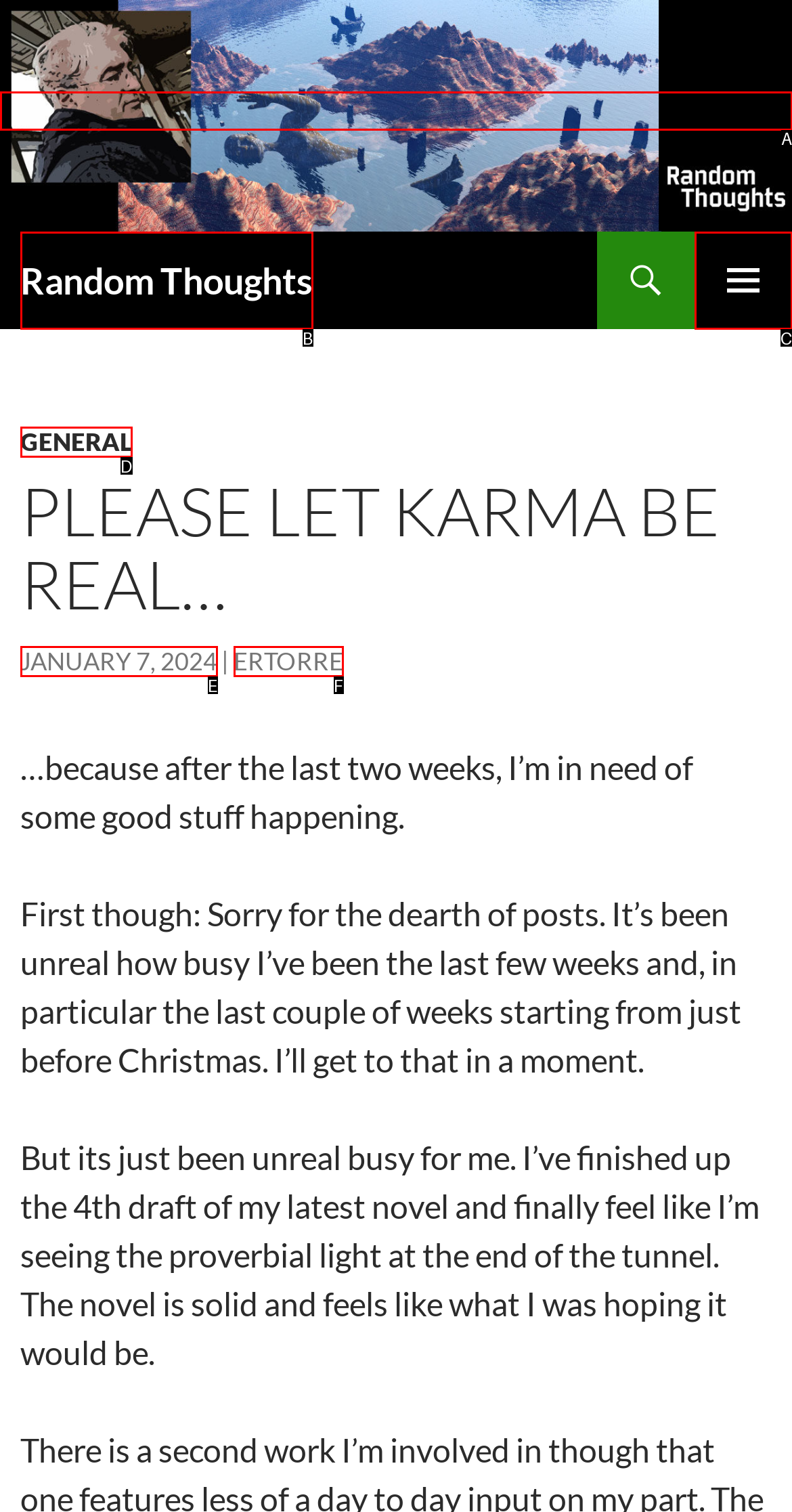Determine which UI element matches this description: January 7, 2024
Reply with the appropriate option's letter.

E